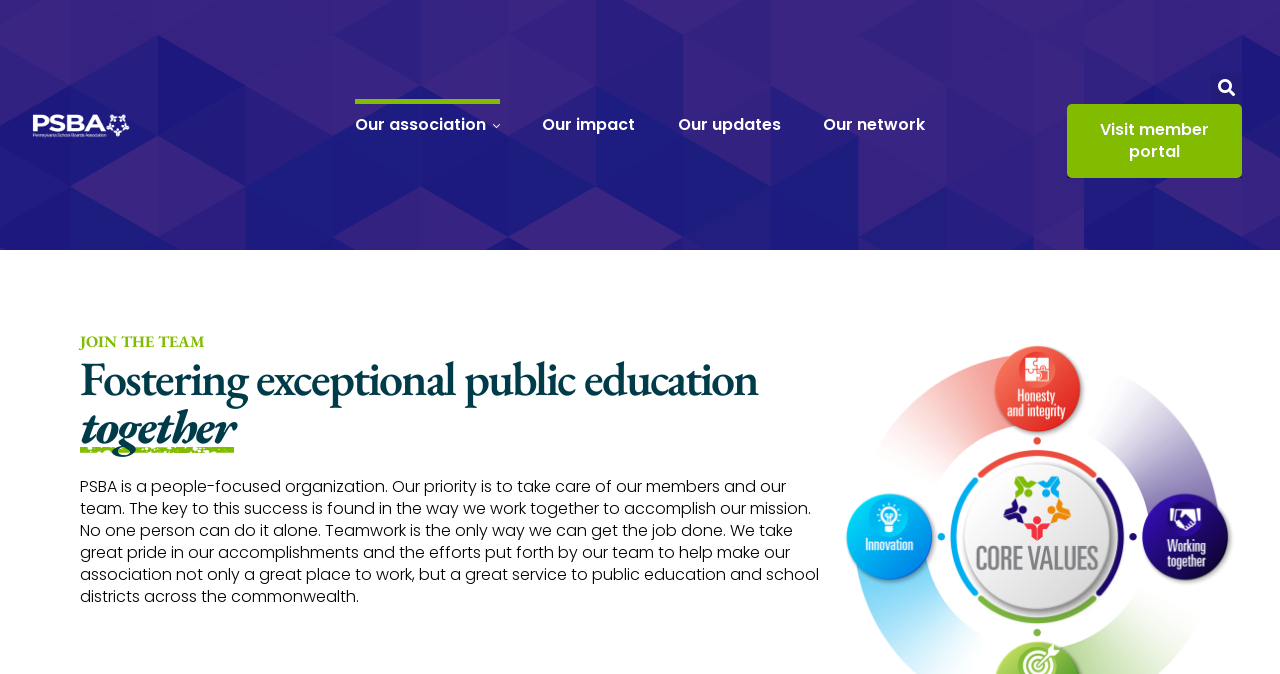What is the theme of the webpage?
Using the image, respond with a single word or phrase.

Public education